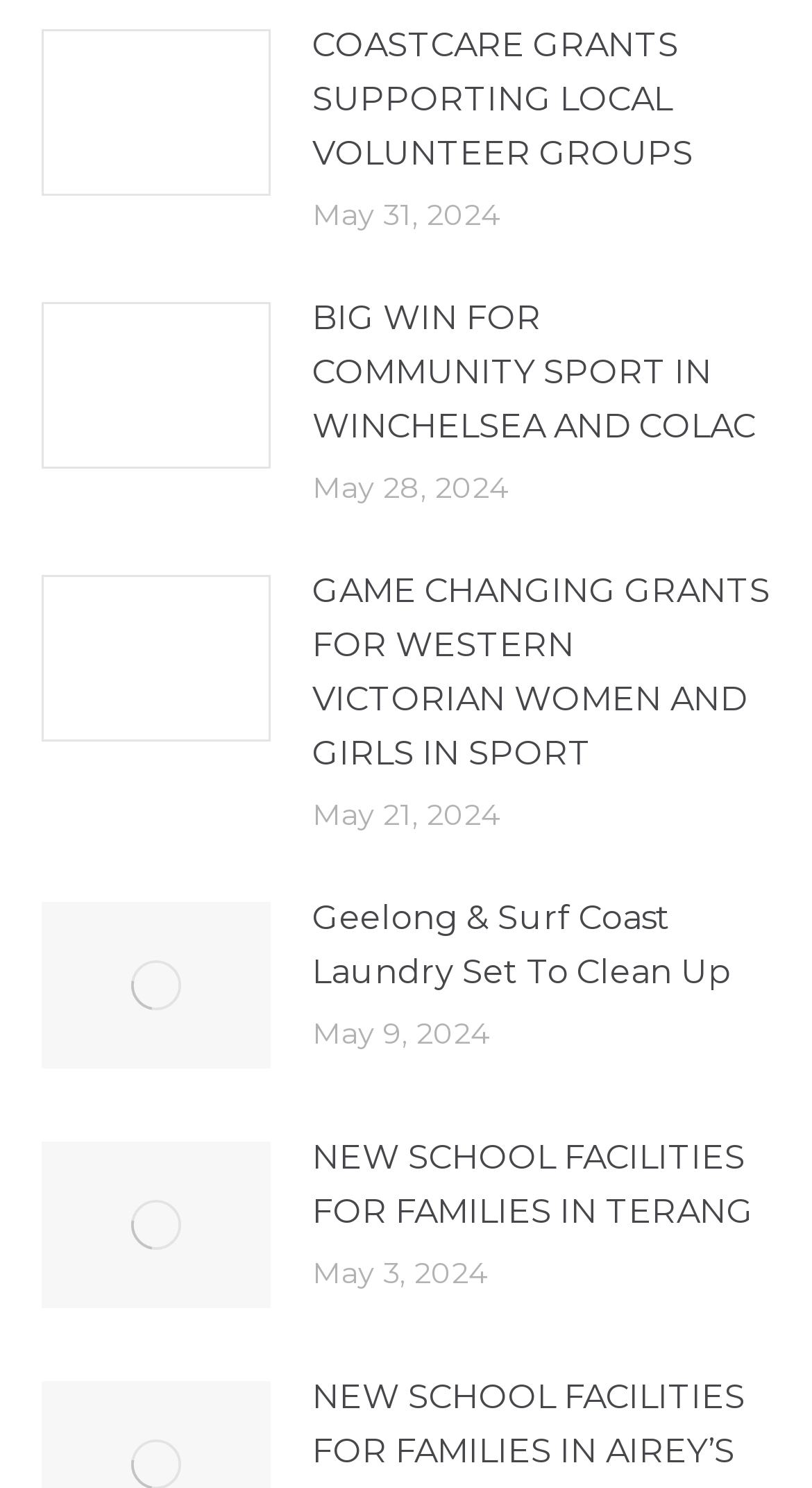What is the topic of the third article?
Respond to the question with a well-detailed and thorough answer.

I found the topic of the third article by looking at the title of the third article, which is 'GAME CHANGING GRANTS FOR WESTERN VICTORIAN WOMEN AND GIRLS IN SPORT', and inferred that the topic is related to women and girls in sport.